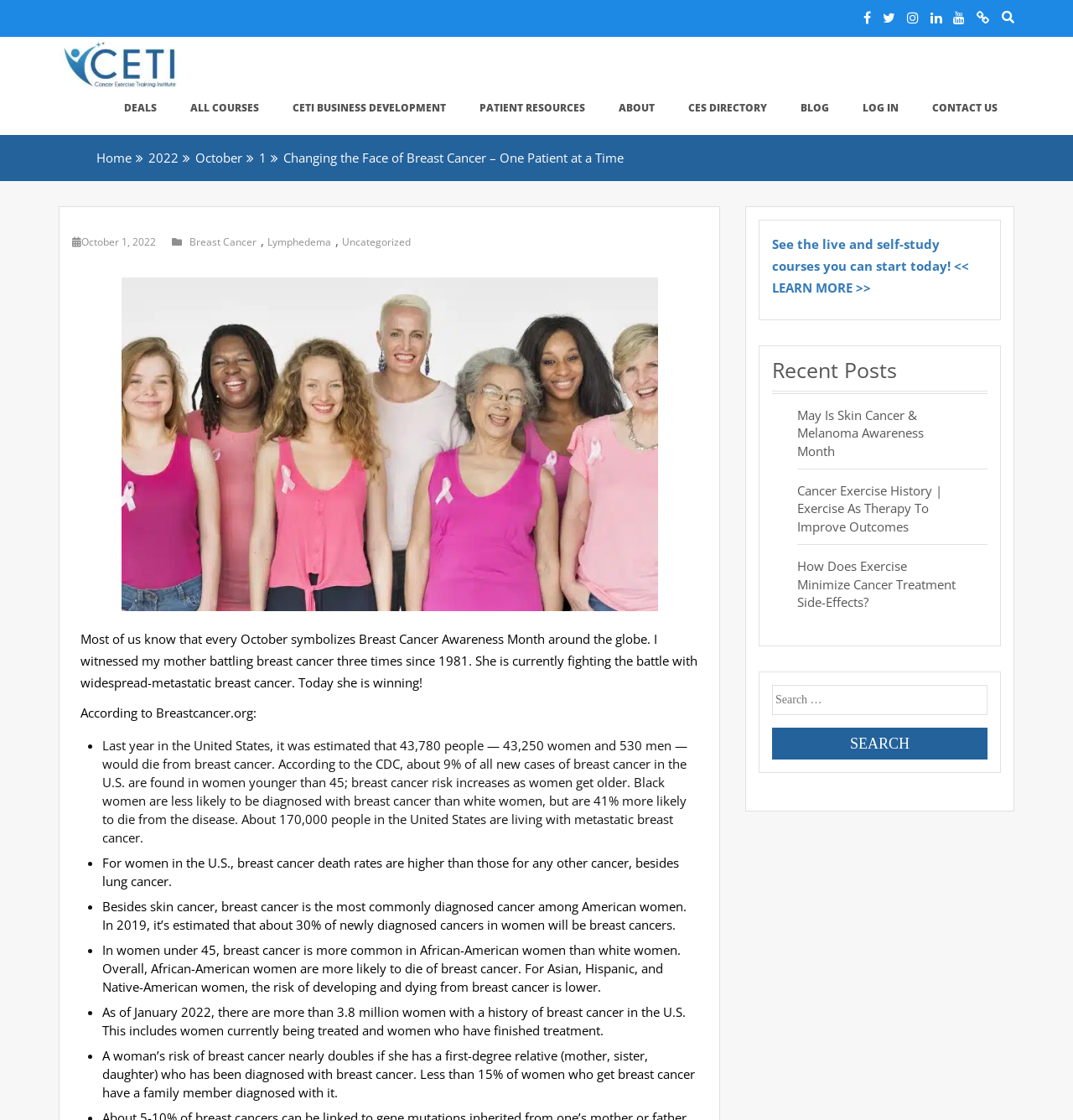Find the bounding box of the web element that fits this description: "Treatments".

None